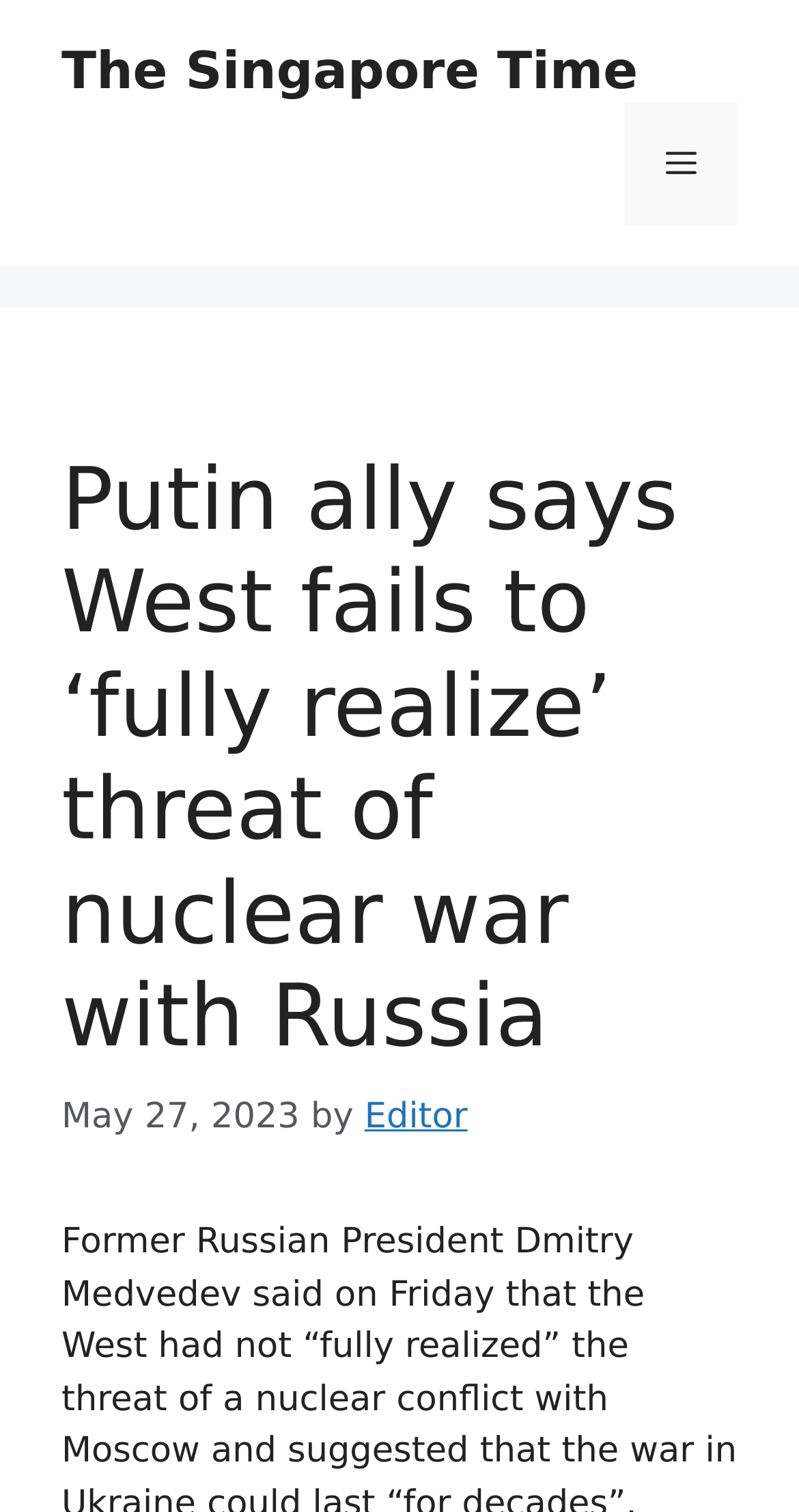Give a short answer using one word or phrase for the question:
Is the menu expanded?

False